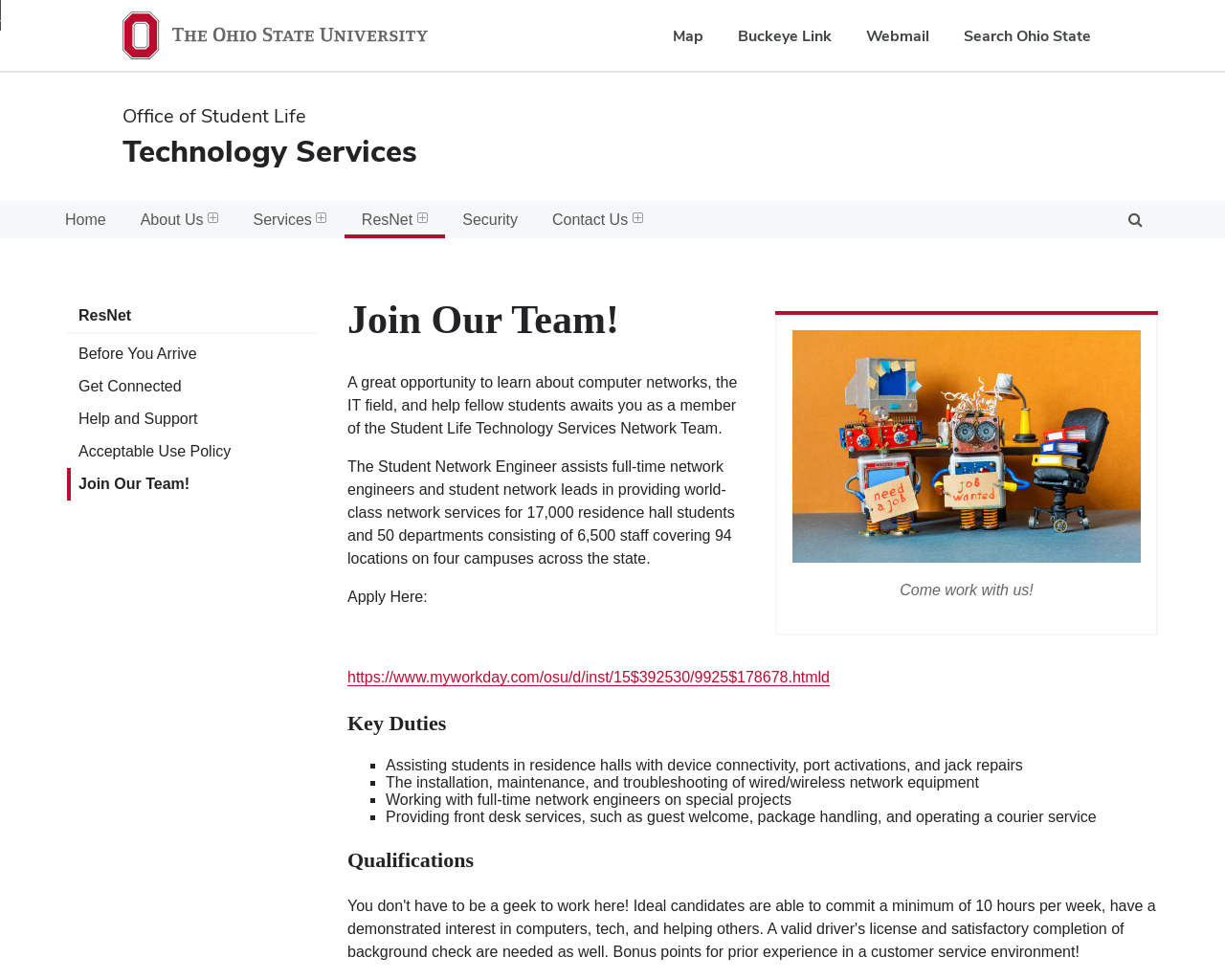Find the bounding box coordinates of the area to click in order to follow the instruction: "Apply for the Student Network Engineer position".

[0.284, 0.683, 0.677, 0.7]